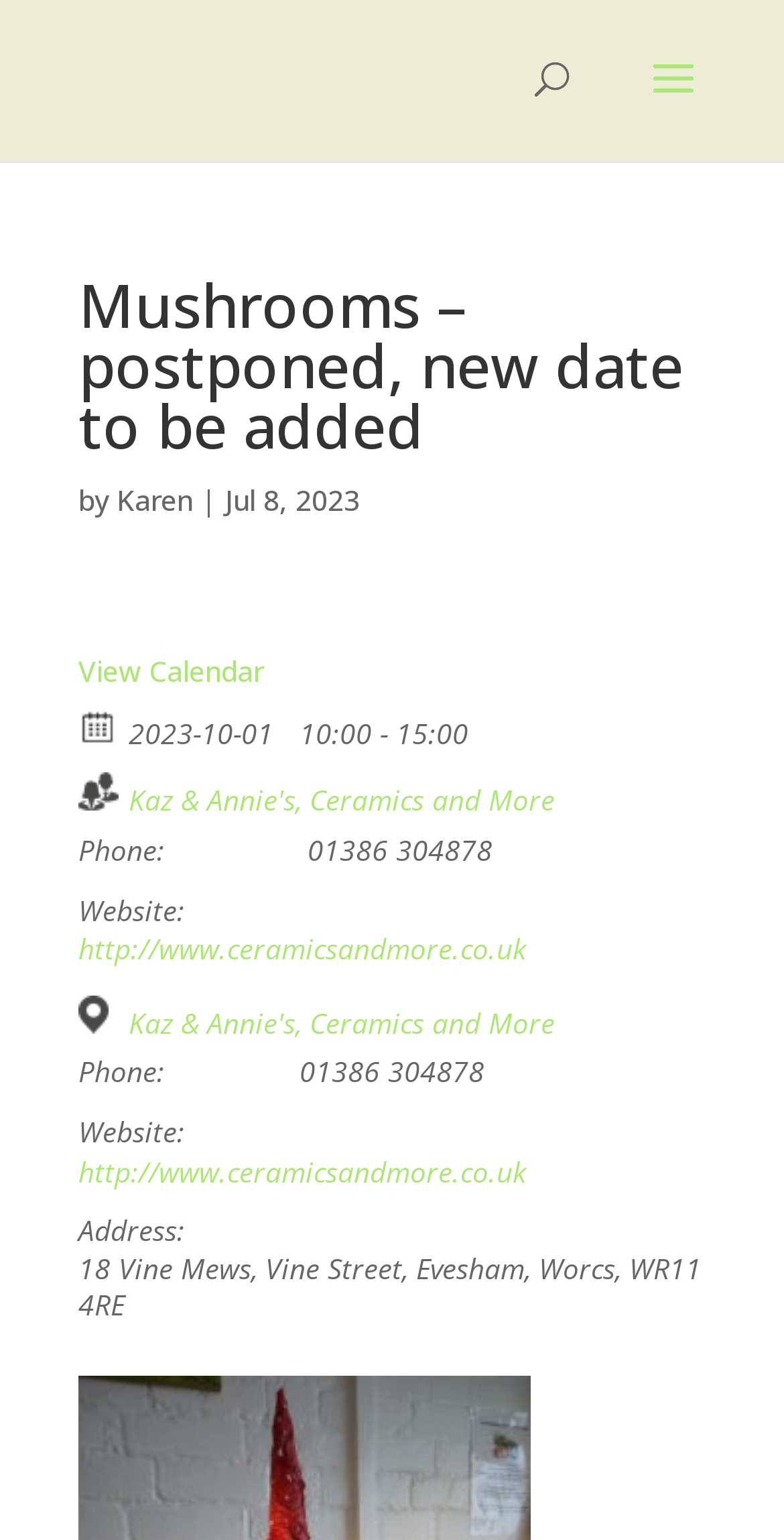Predict the bounding box for the UI component with the following description: "View Calendar".

[0.1, 0.423, 0.336, 0.448]